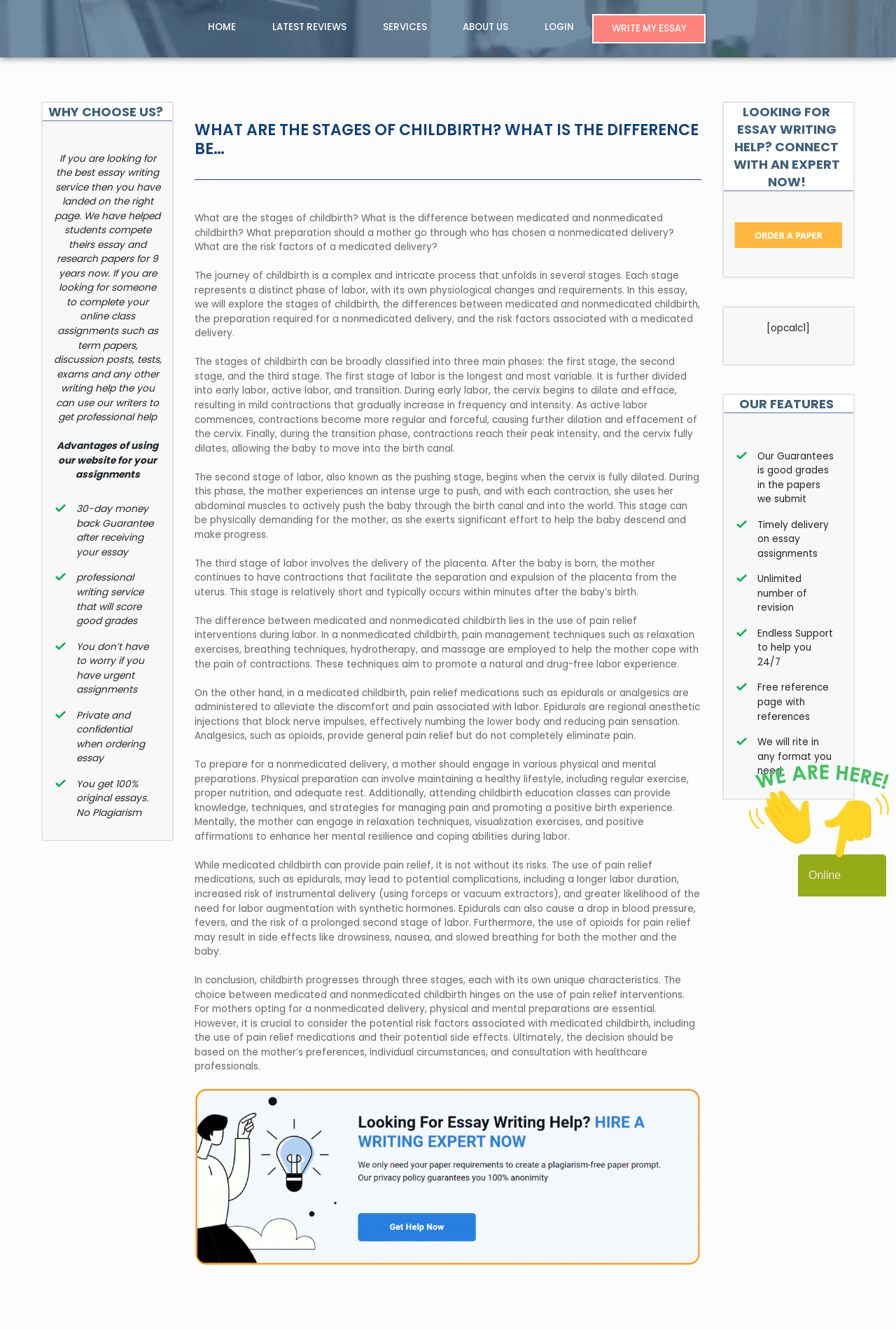Bounding box coordinates should be in the format (top-left x, top-left y, bottom-right x, bottom-right y) and all values should be floating point numbers between 0 and 1. Determine the bounding box coordinate for the UI element described as: Write My Essay

[0.671, 0.016, 0.778, 0.027]